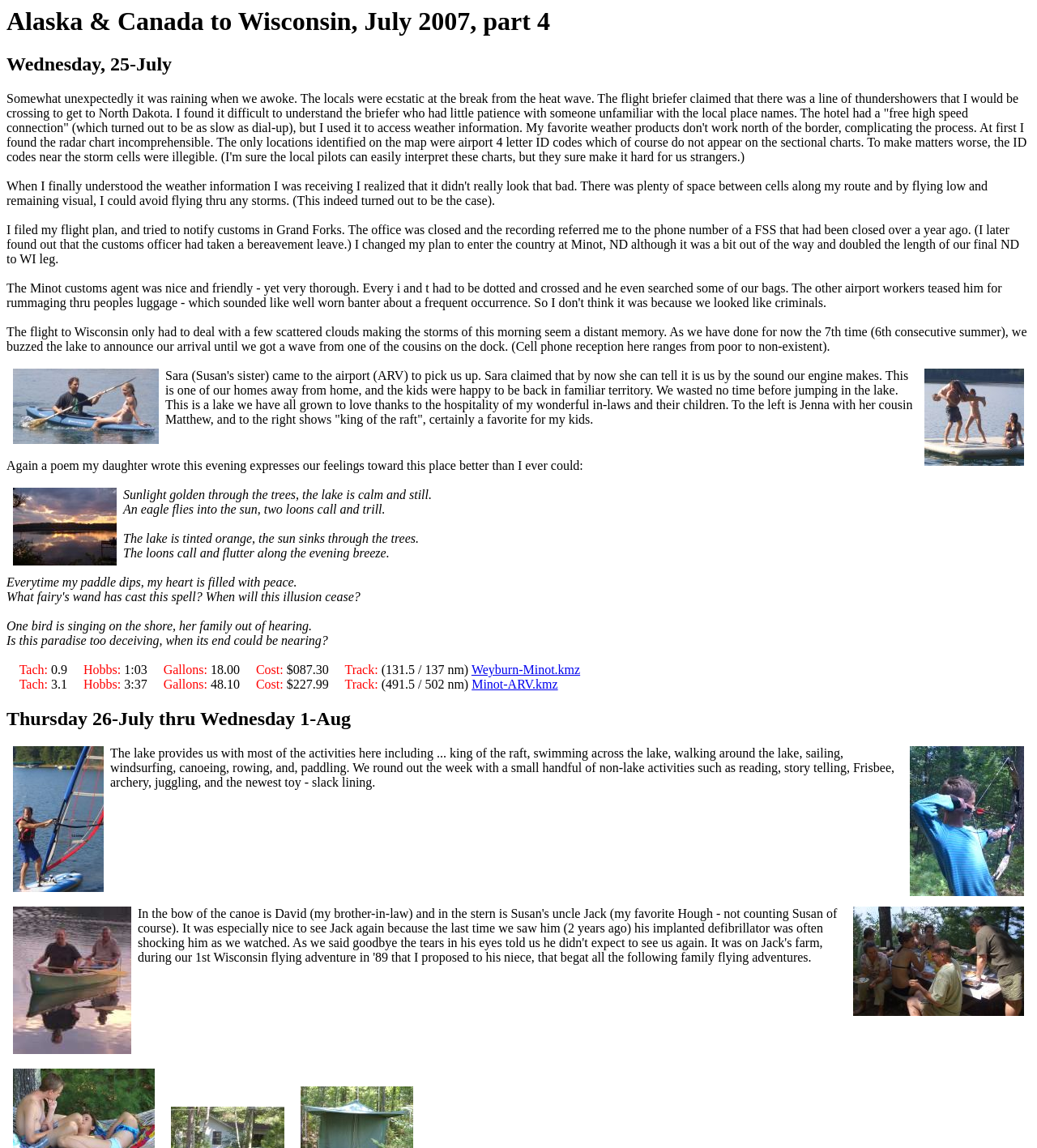Using the webpage screenshot and the element description Minot-ARV.kmz, determine the bounding box coordinates. Specify the coordinates in the format (top-left x, top-left y, bottom-right x, bottom-right y) with values ranging from 0 to 1.

[0.455, 0.59, 0.538, 0.602]